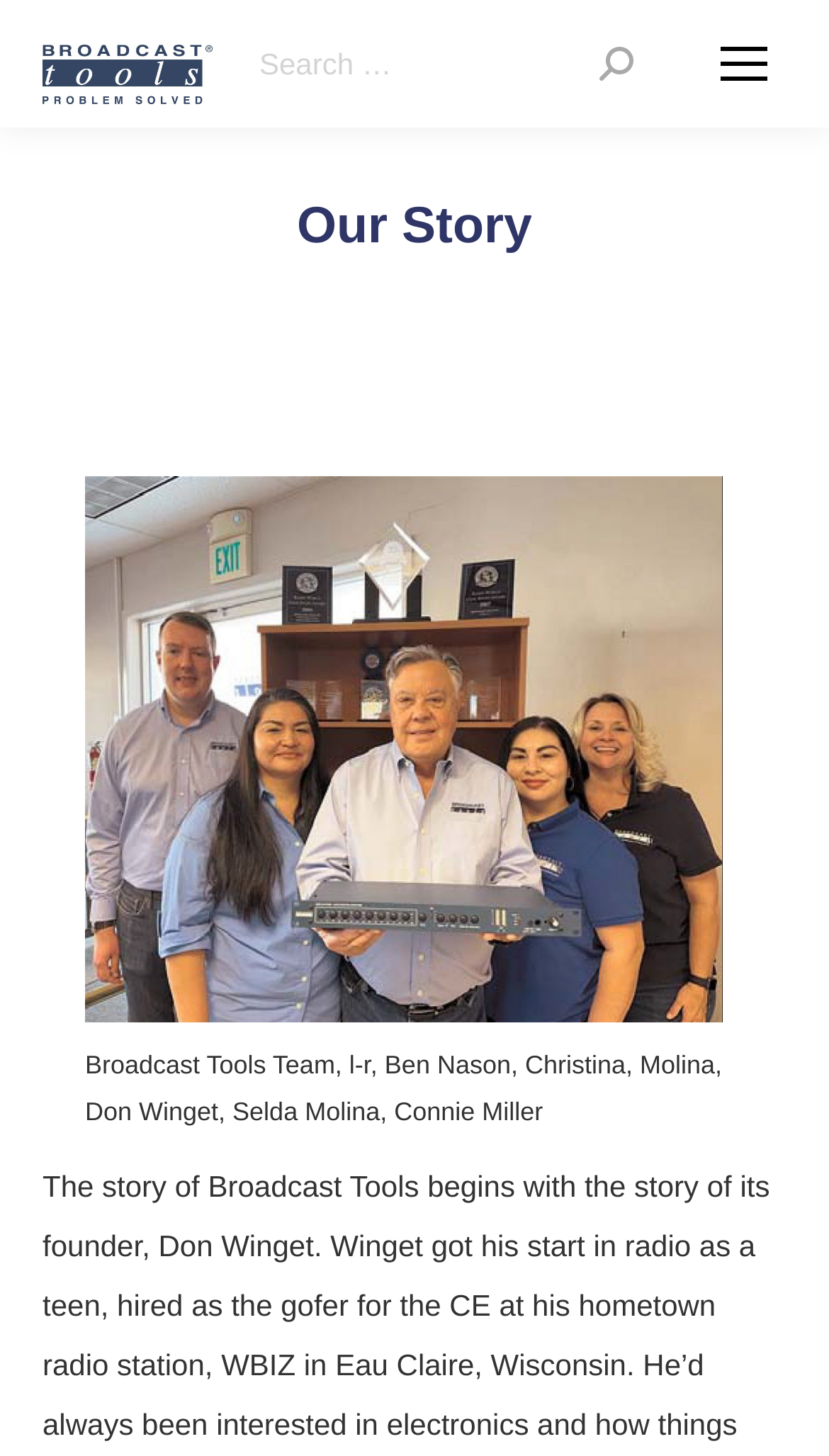Please respond in a single word or phrase: 
What is the purpose of the link at the bottom right corner?

Go to Top